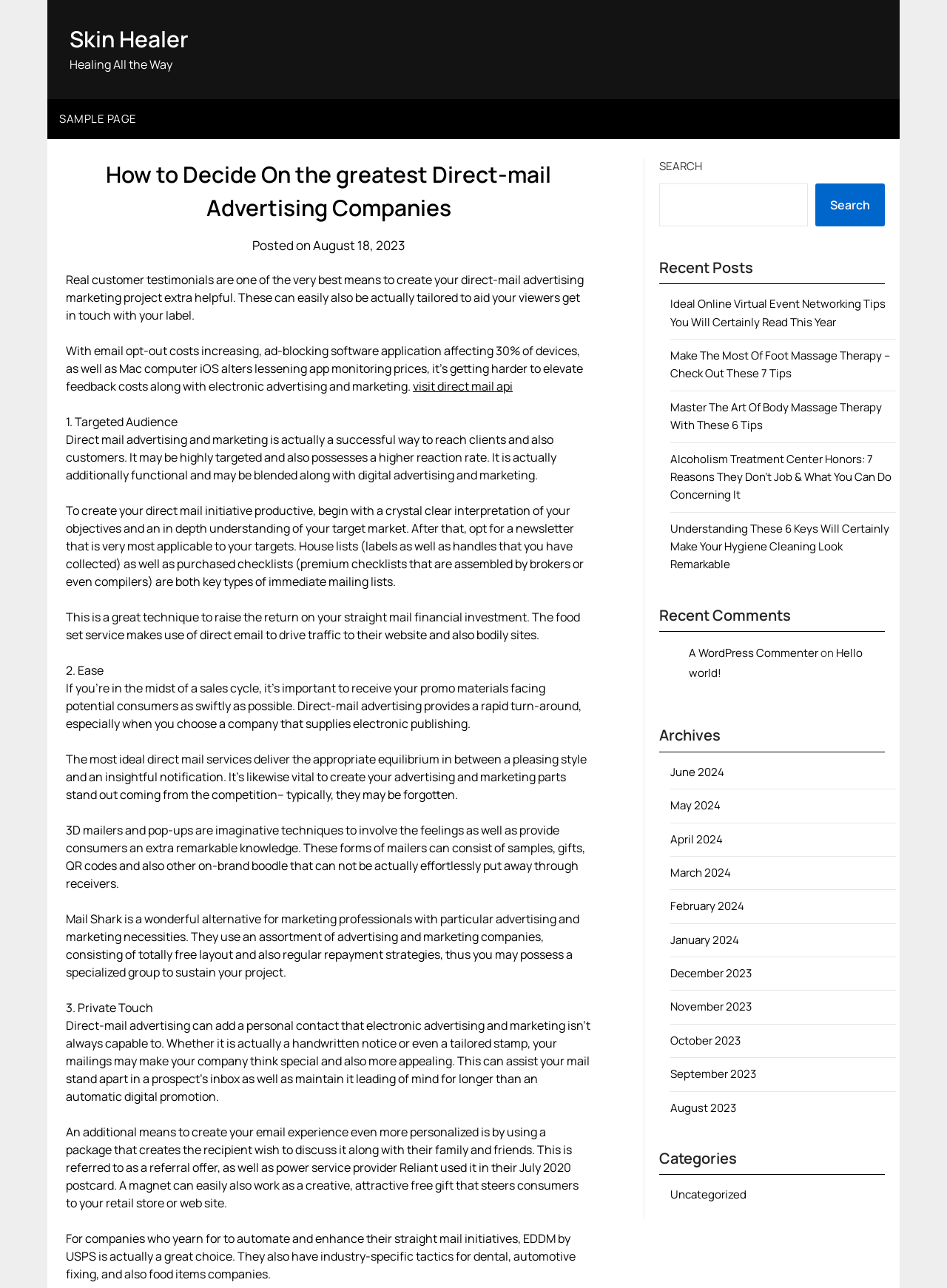Provide the bounding box coordinates of the area you need to click to execute the following instruction: "View 'Archives'".

[0.696, 0.562, 0.934, 0.584]